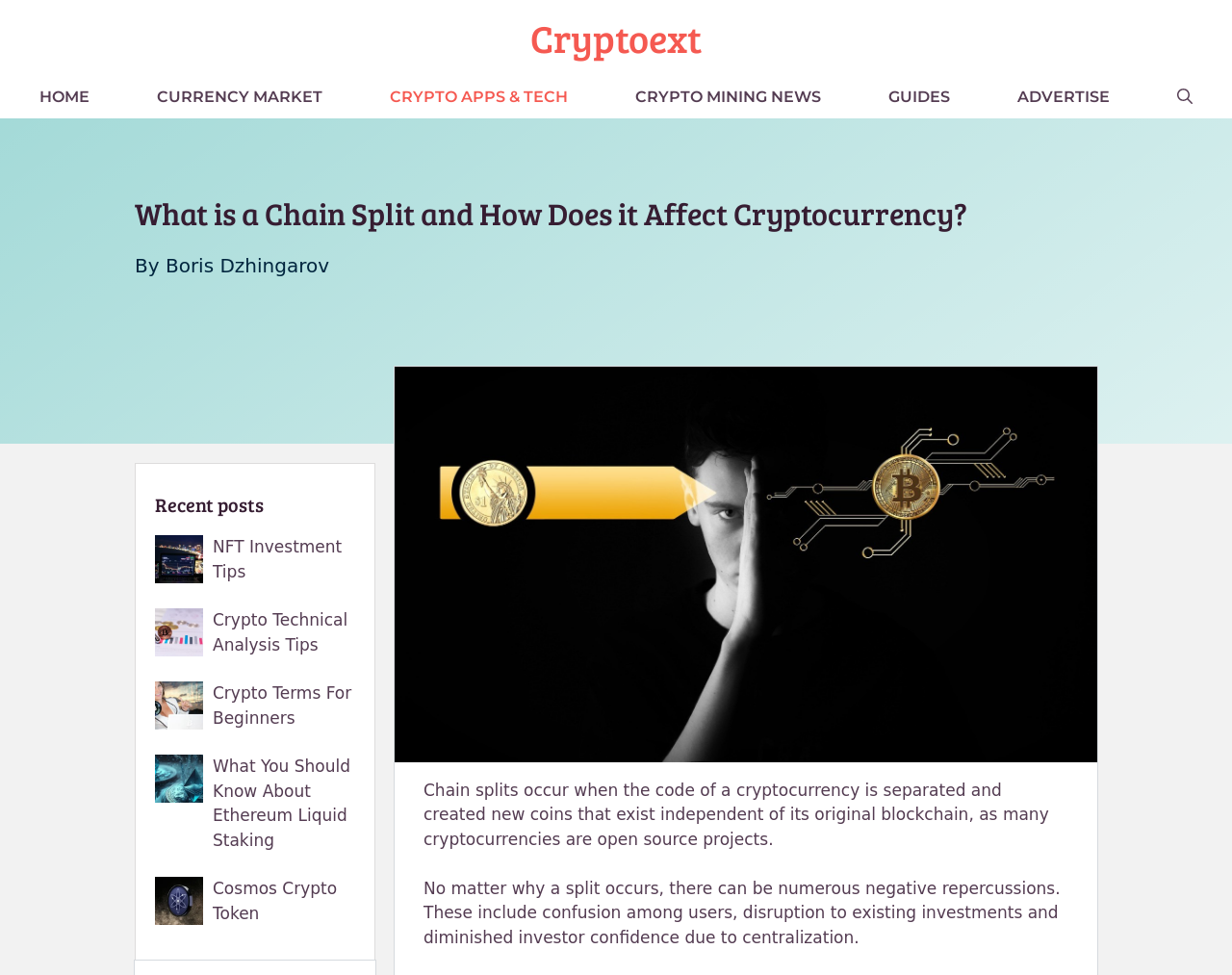Please answer the following question using a single word or phrase: 
How many navigation links are there?

8